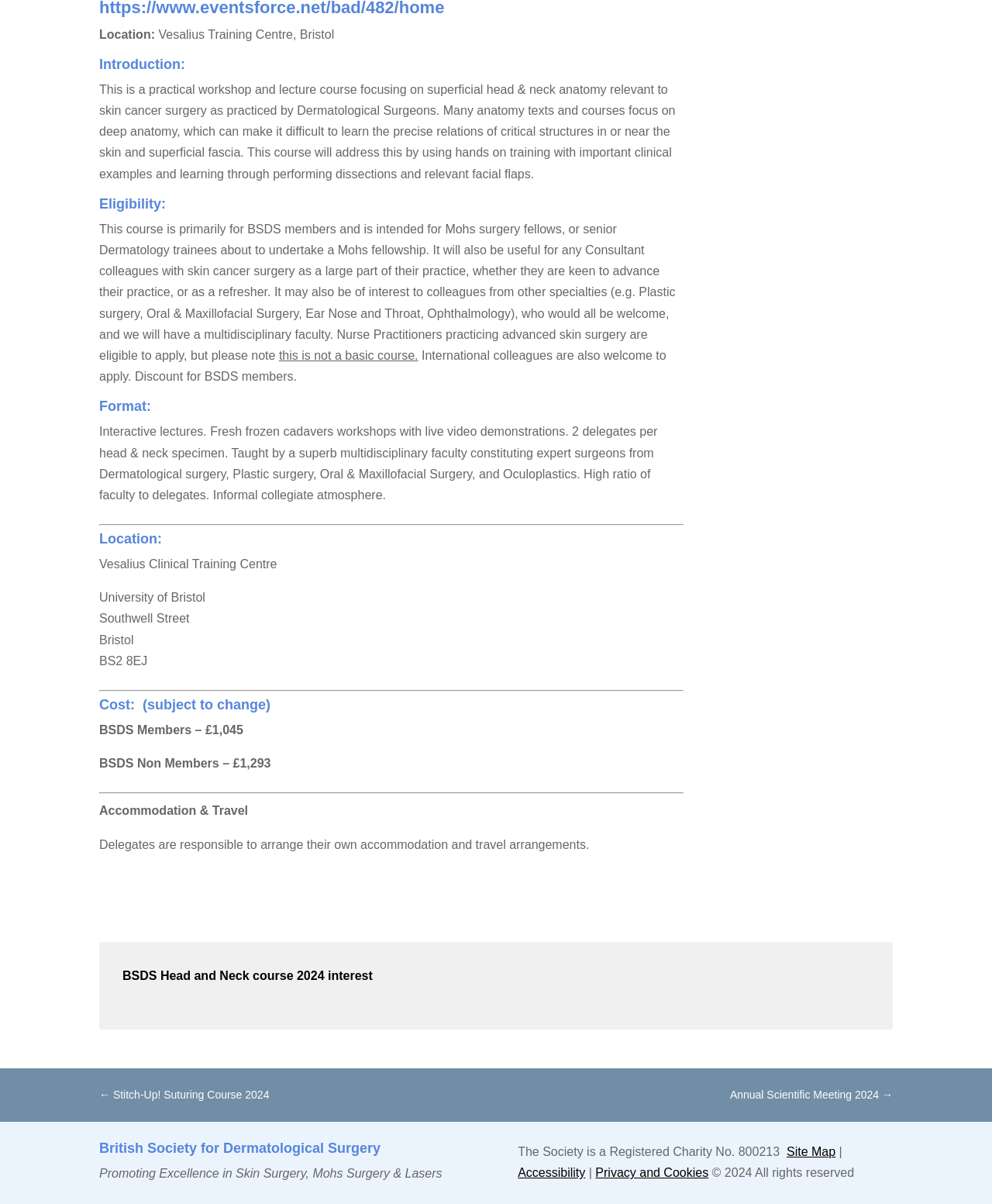Determine the bounding box coordinates (top-left x, top-left y, bottom-right x, bottom-right y) of the UI element described in the following text: Annual Scientific Meeting 2024 →

[0.736, 0.901, 0.9, 0.919]